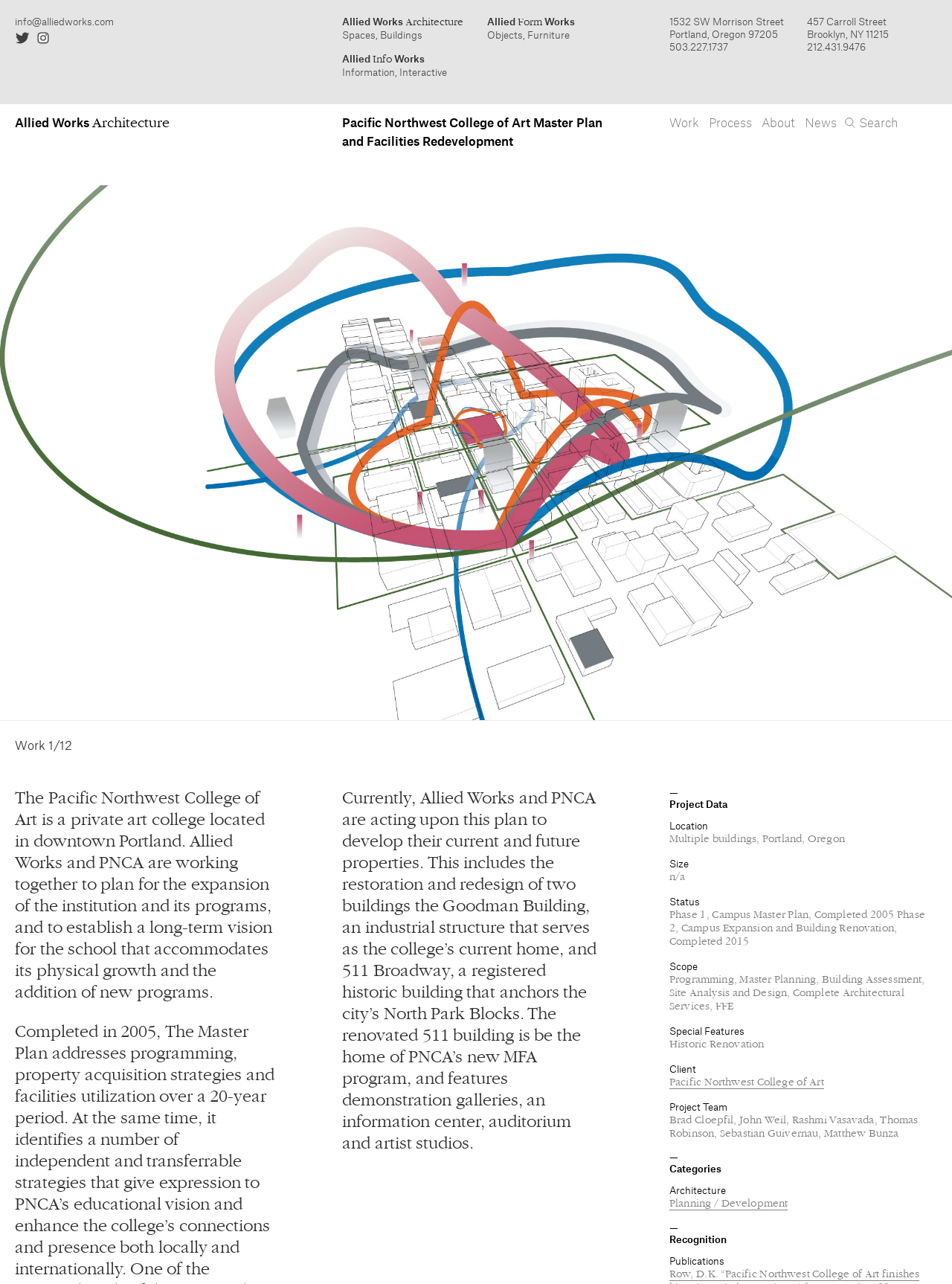Answer the following inquiry with a single word or phrase:
What is the name of the building that will be the home of PNCA's new MFA program?

511 Broadway